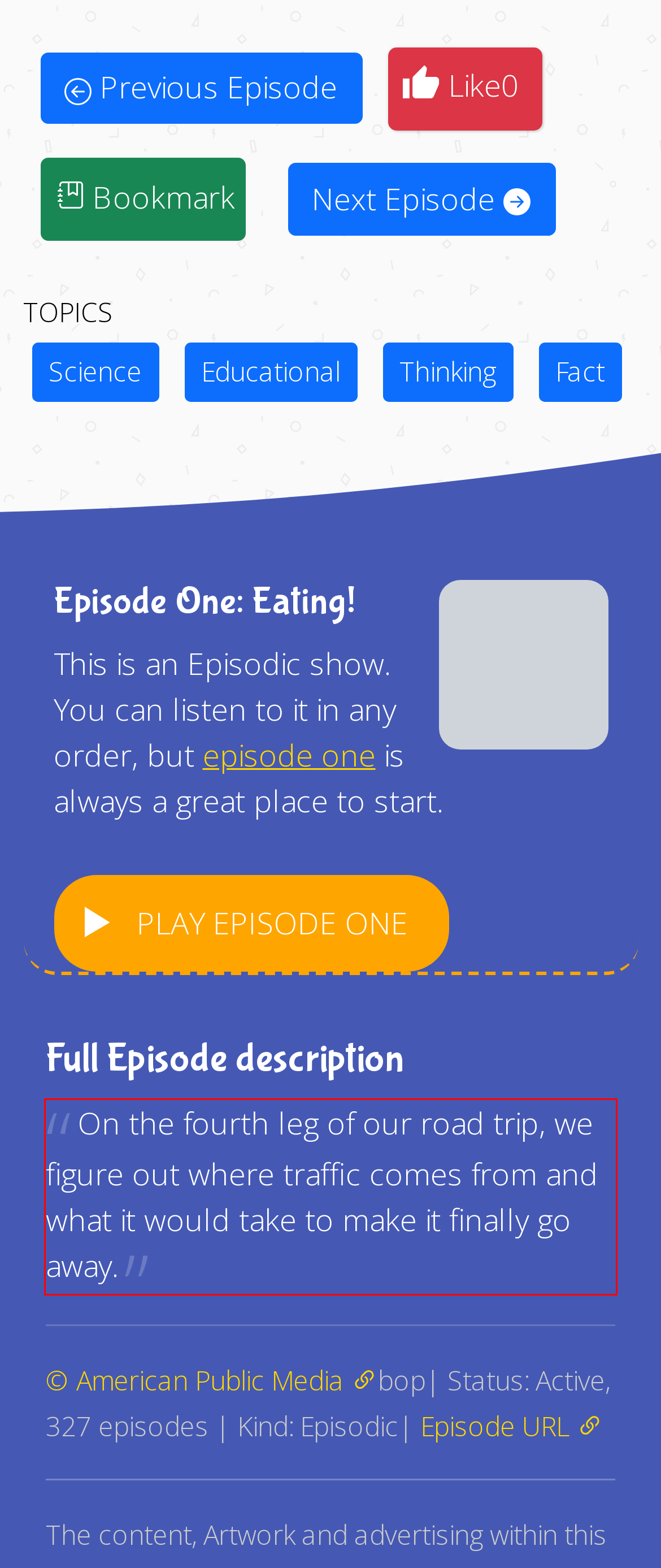Within the screenshot of a webpage, identify the red bounding box and perform OCR to capture the text content it contains.

On the fourth leg of our road trip, we figure out where traffic comes from and what it would take to make it finally go away.